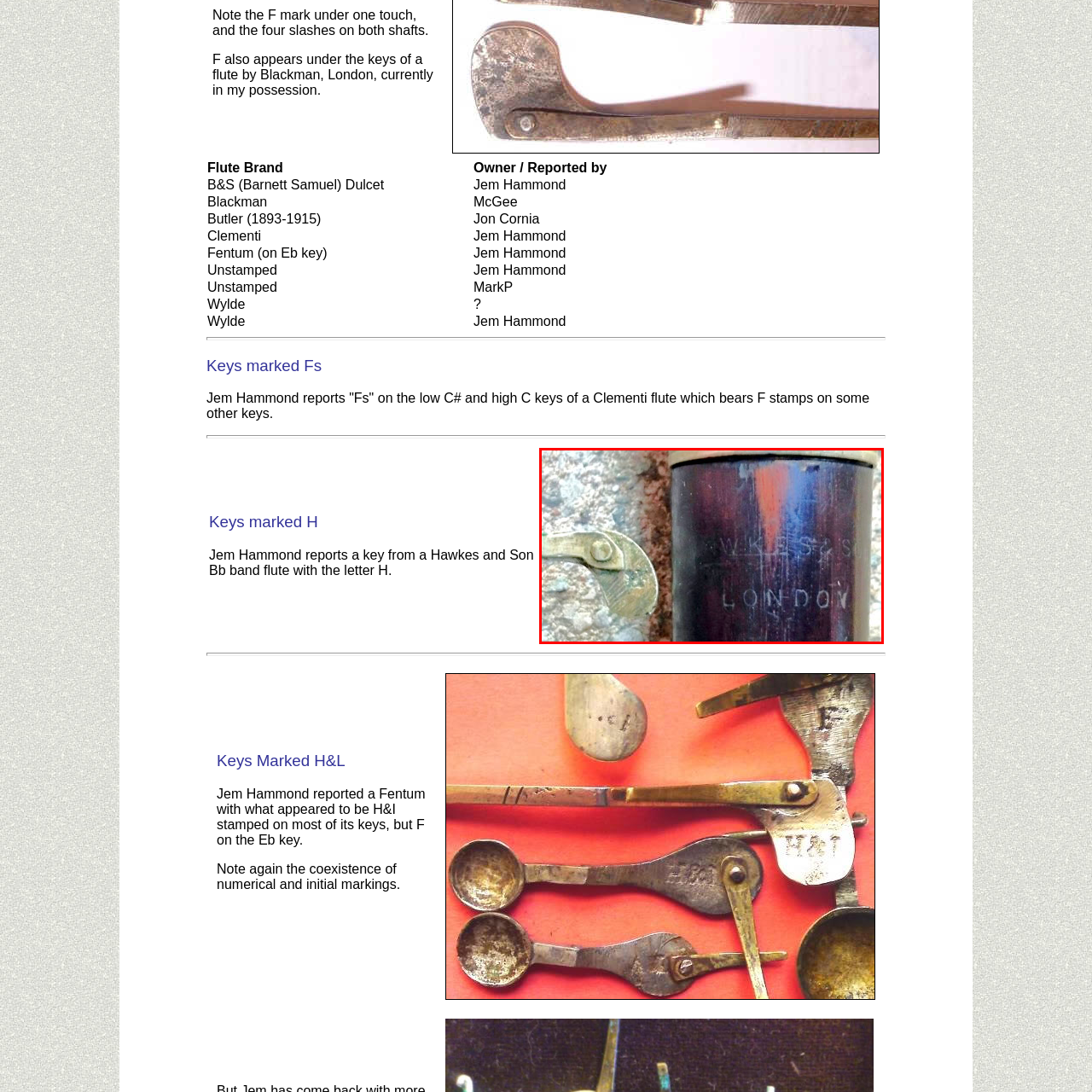Thoroughly describe the content of the image found within the red border.

The image showcases a detailed view of a key mechanism from a vintage flute, specifically from Hawkes and Son, a well-known musical instrument maker based in London. The image captures the metal key assembly on the left, which is ornately designed and reflects the craftsmanship of the era. On the right, the body of the flute is prominently displayed, revealing the engraving that reads "HAWKES & SON LONDON," indicating its origin and authenticity. The condition of the flute suggests it has been well-preserved, highlighting both the historical significance and artistic value of this musical instrument. The background is slightly textured, adding depth to the overall presentation.